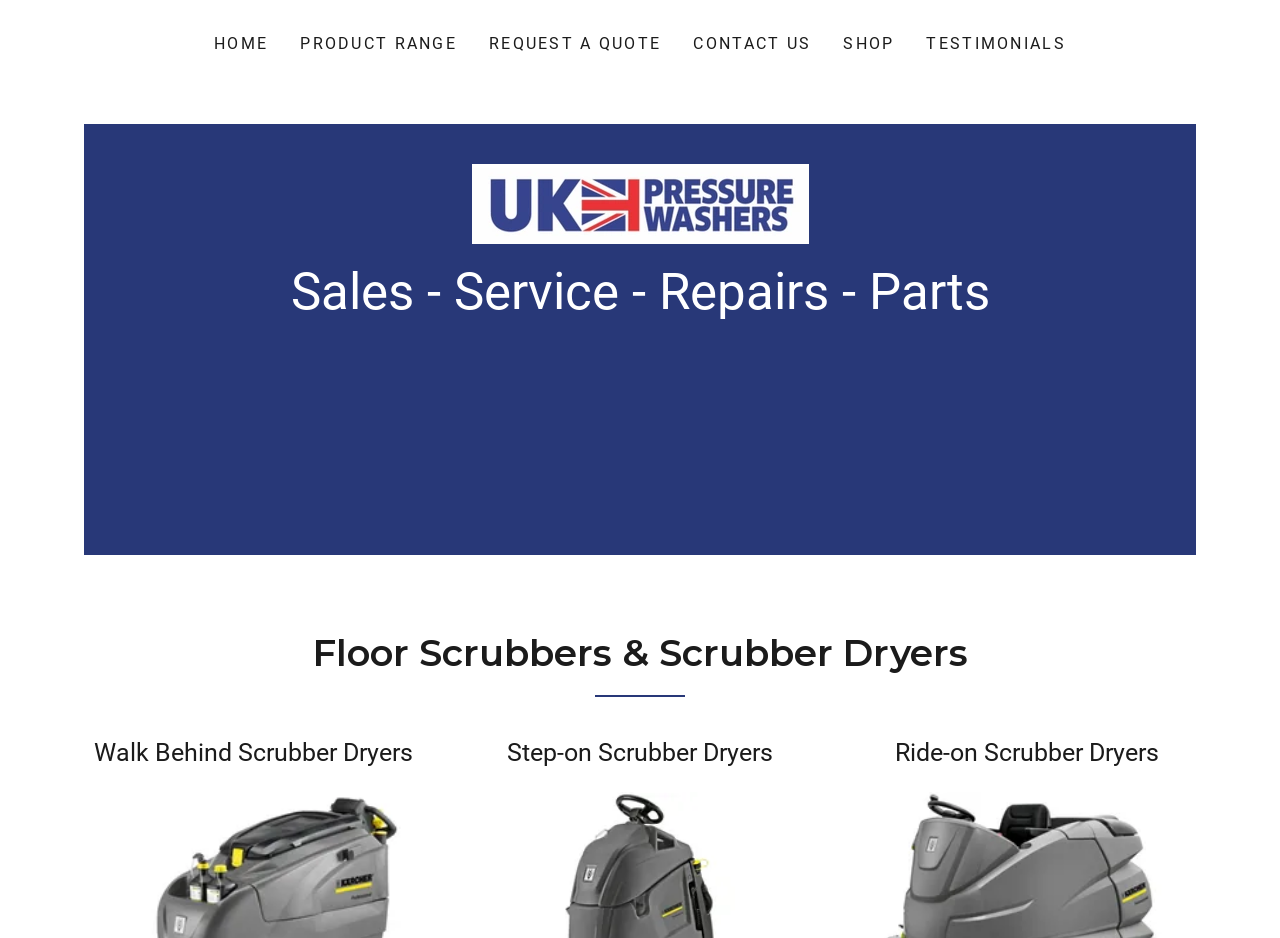Construct a comprehensive description capturing every detail on the webpage.

The webpage is about Floor Scrubs and Scrub Dryers, with a main section taking up most of the page. At the top, there is a navigation menu with six links: HOME, PRODUCT RANGE, REQUEST A QUOTE, CONTACT US, SHOP, and TESTIMONIALS, aligned horizontally and evenly spaced. Below the navigation menu, there is a logo of UK Pressure Washers Ltd, which is an image with a link.

The main content of the page is divided into sections, with three headings: Floor Scrubbers & Scrubber Dryers, Walk Behind Scrubber Dryers, and Step-on Scrubber Dryers, followed by Ride-on Scrubber Dryers. Each section has a link below its heading. The sections are arranged vertically, with the Floor Scrubbers & Scrubber Dryers section at the top, followed by the Walk Behind Scrubber Dryers section, and then the Step-on Scrubber Dryers section, with the Ride-on Scrubber Dryers section at the bottom.

On the top-left side of the page, there is a heading that reads "Sales - Service - Repairs - Parts", which is a prominent title that stands out.